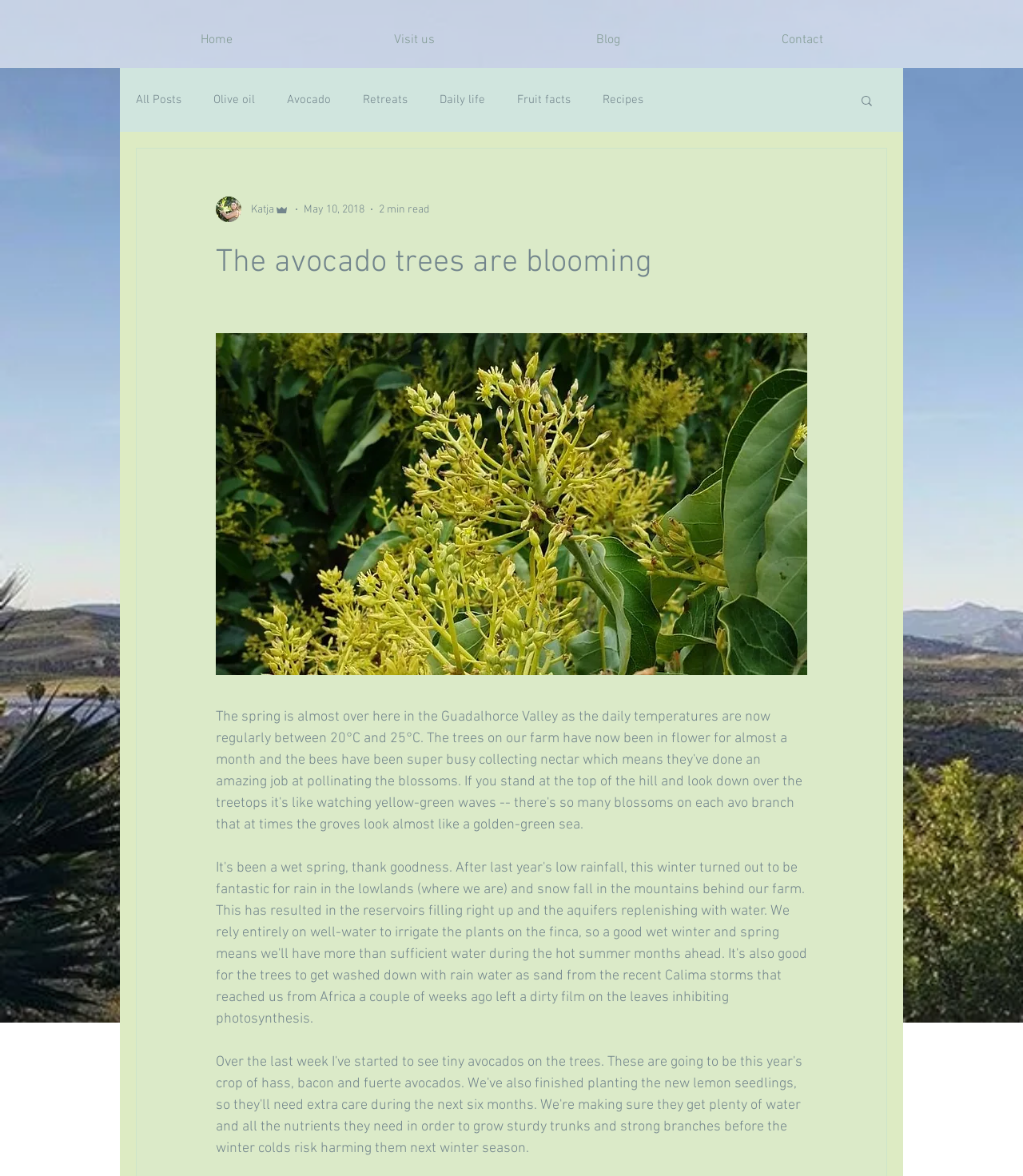Please find the bounding box coordinates of the section that needs to be clicked to achieve this instruction: "Click on the 'Home' link".

[0.117, 0.017, 0.306, 0.051]